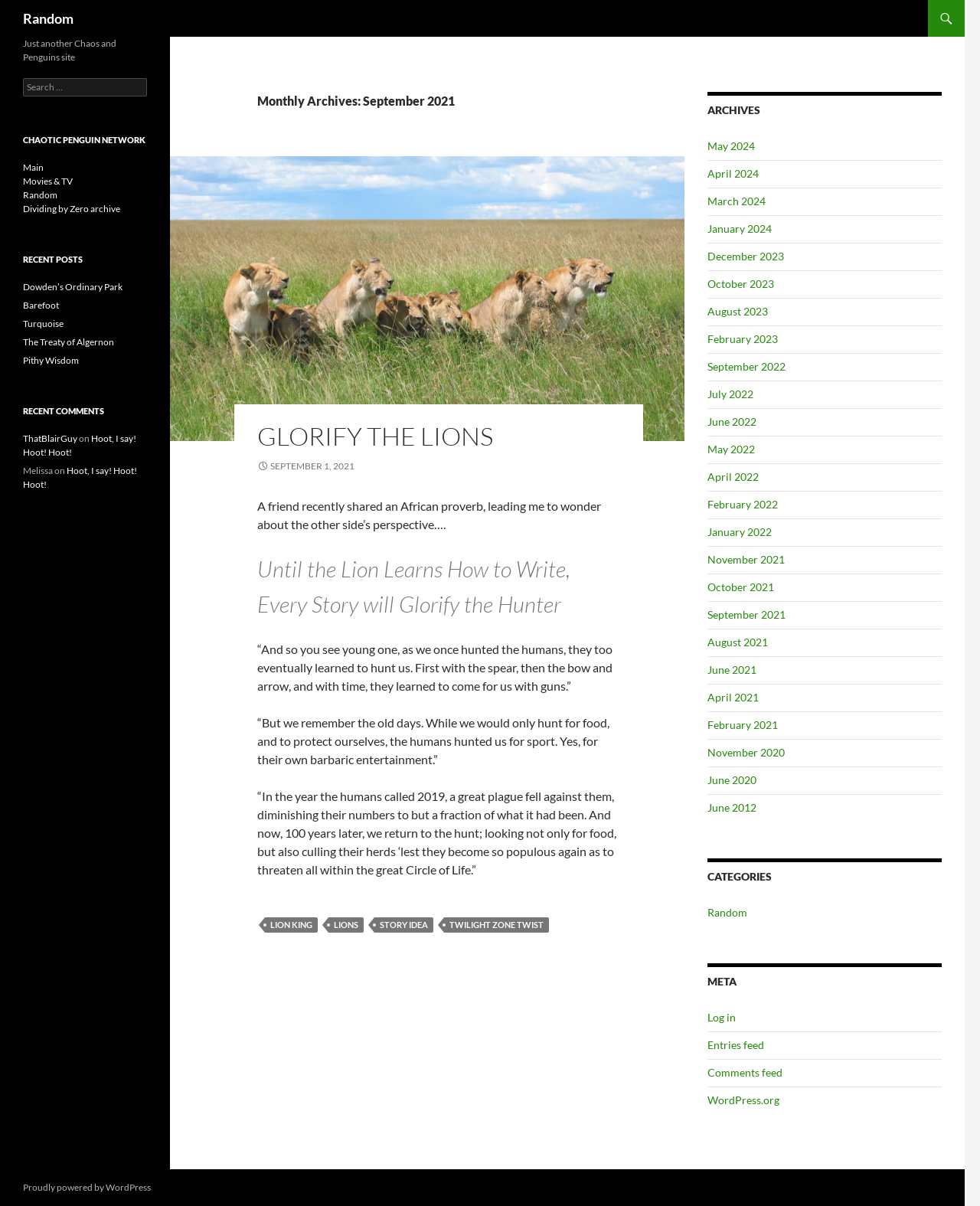How many categories are there in the 'CATEGORIES' section?
Look at the screenshot and respond with one word or a short phrase.

1